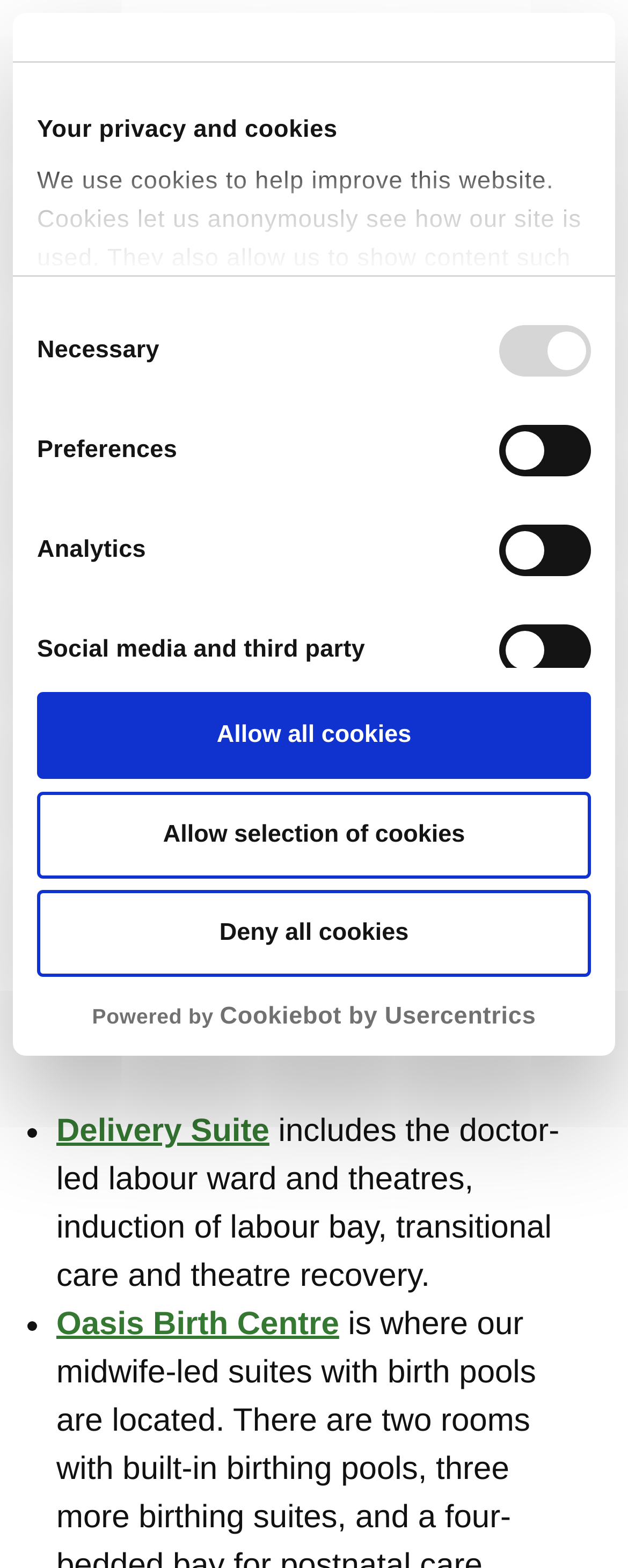Find the bounding box coordinates of the area to click in order to follow the instruction: "Navigate to Princess Royal University Hospital page".

[0.038, 0.01, 0.667, 0.051]